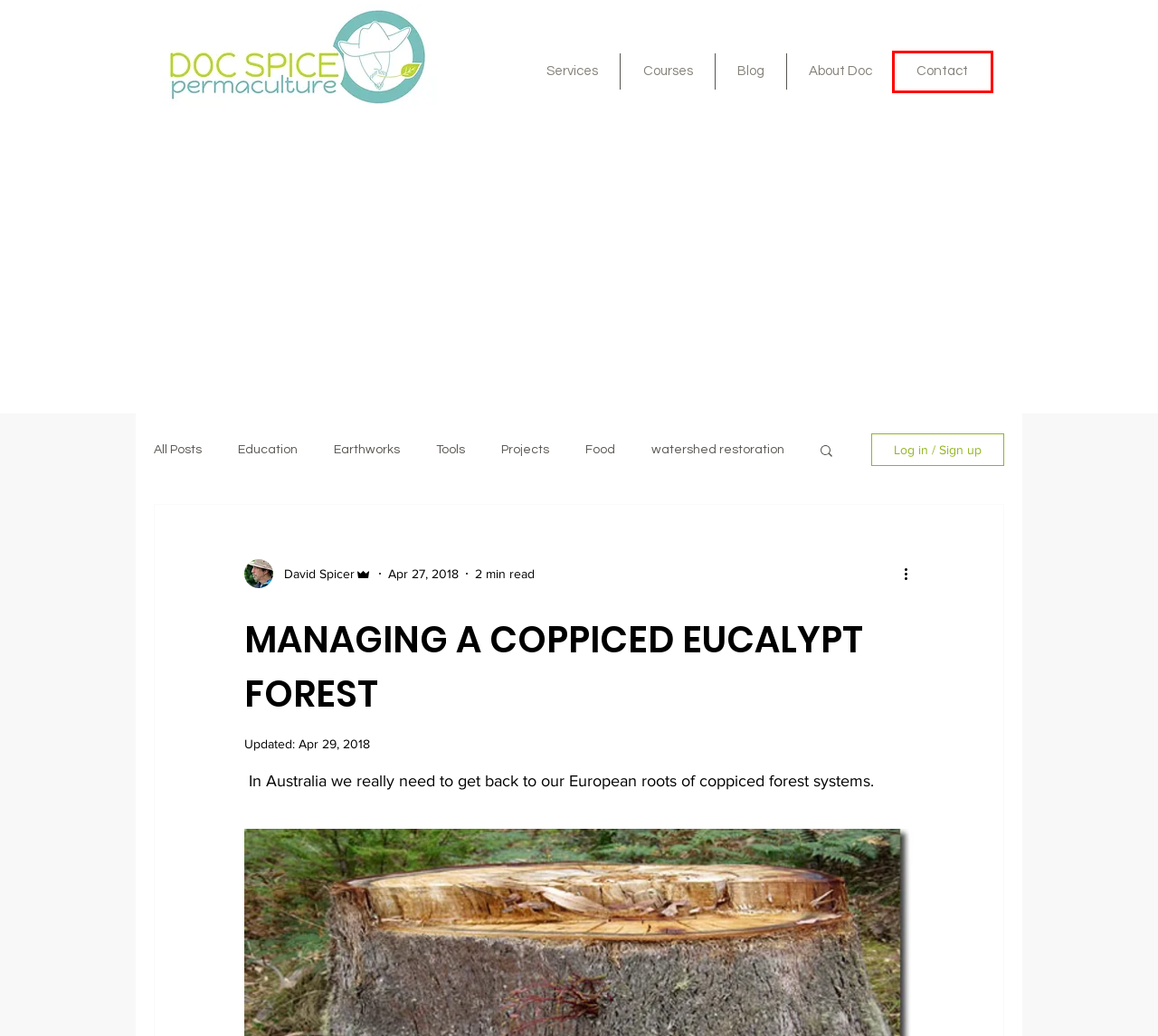Given a screenshot of a webpage with a red rectangle bounding box around a UI element, select the best matching webpage description for the new webpage that appears after clicking the highlighted element. The candidate descriptions are:
A. Blog | Doc Spice Permaculture
B. Doc Spice Permaculture | International | About Us
C. Consultancy | Design | Install watershed restoration  earthworks
D. permaculture earthworks
E. Projects
F. Courses | docspicepermaculture
G. watershed restoration
H. Doc Spice Permaculture | International | Contact Us

H